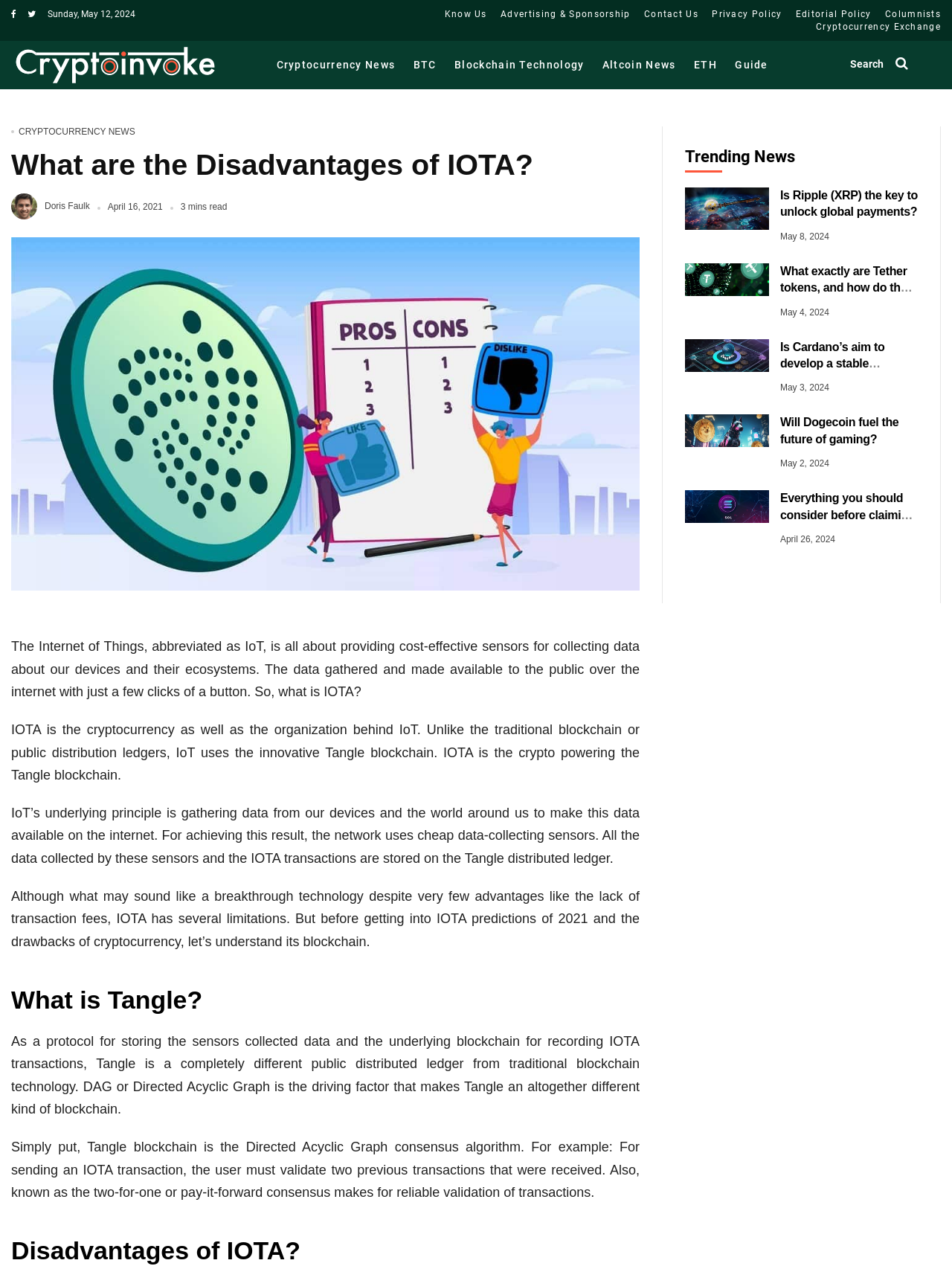Refer to the image and answer the question with as much detail as possible: What is the name of the author of the main article?

I found the name of the author of the main article by looking at the 'Written by' section, which mentions the author's name as Doris Faulk.